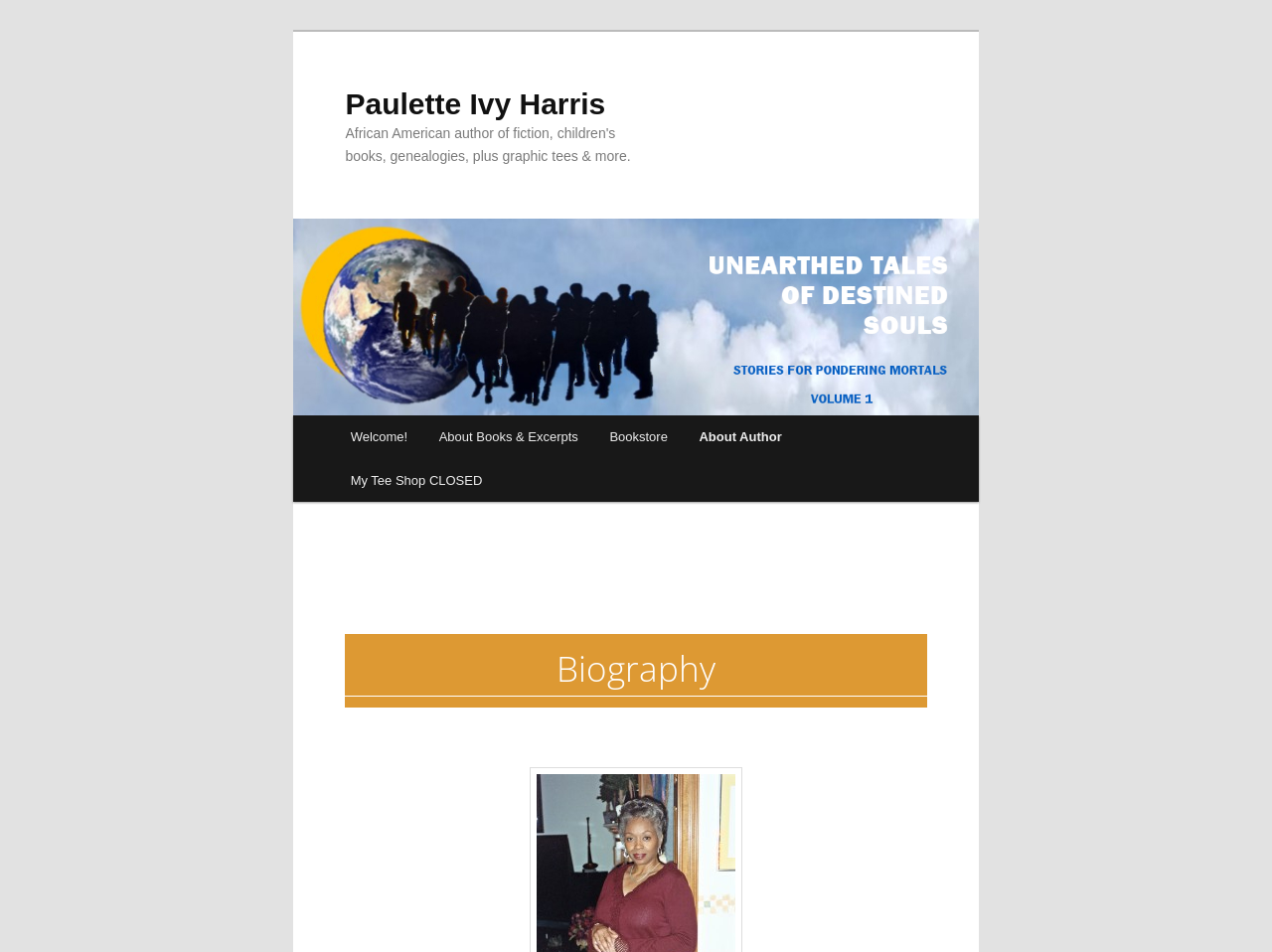What type of content is available in the bookstore?
Look at the screenshot and provide an in-depth answer.

The bookstore likely contains books and excerpts, as indicated by the link element with the text 'Bookstore' and the nearby static text element with the text 'About Books & Excerpts'.